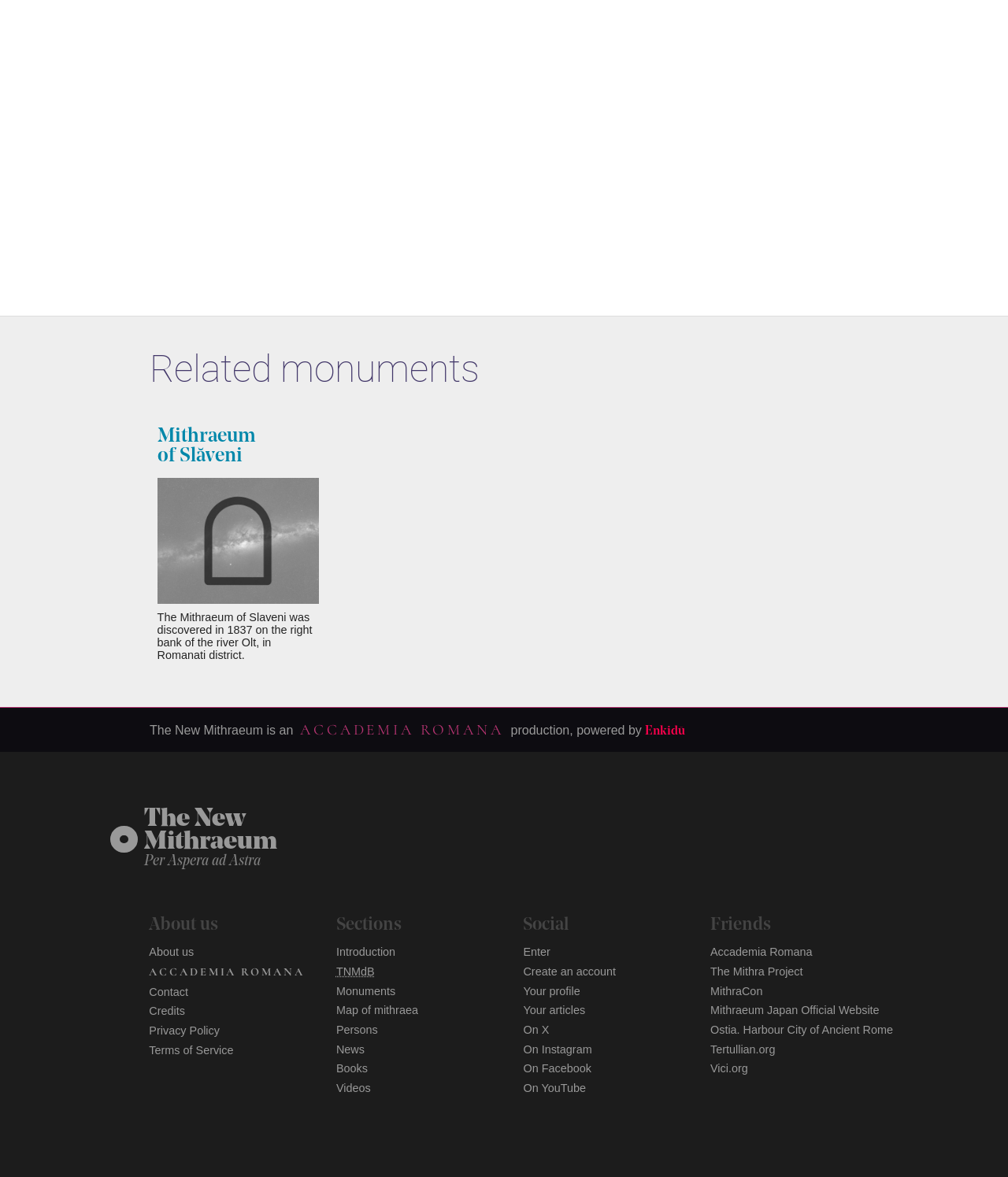What is the name of the Mithraeum discovered in 1837?
Based on the image, answer the question with as much detail as possible.

I found the answer by looking at the heading 'Mithraeum of Slăveni' and the corresponding StaticText 'The Mithraeum of Slaveni was discovered in 1837 on the right bank of the river Olt, in Romanati district.'